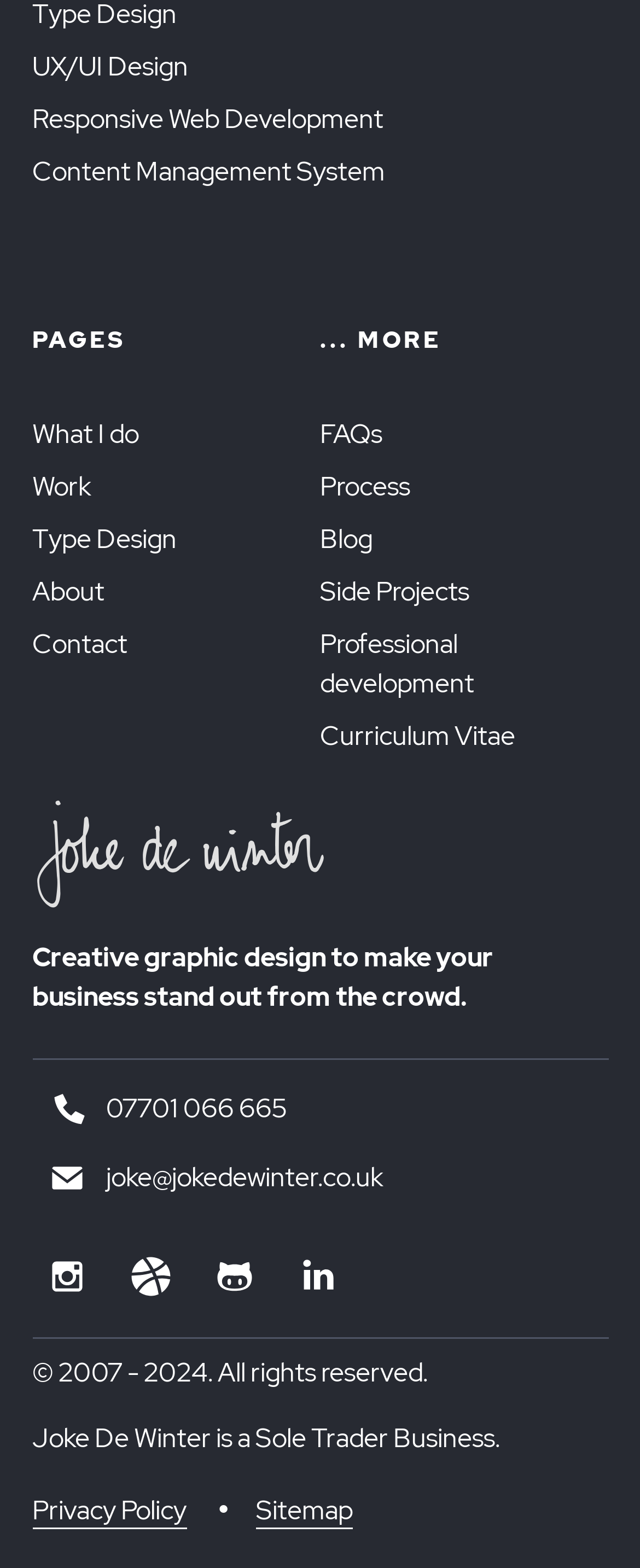What is the phone number of Joke De Winter?
Using the details from the image, give an elaborate explanation to answer the question.

The phone number is mentioned in the link element with the text '07701 066 665', which is located below the 'Phone:' StaticText element.